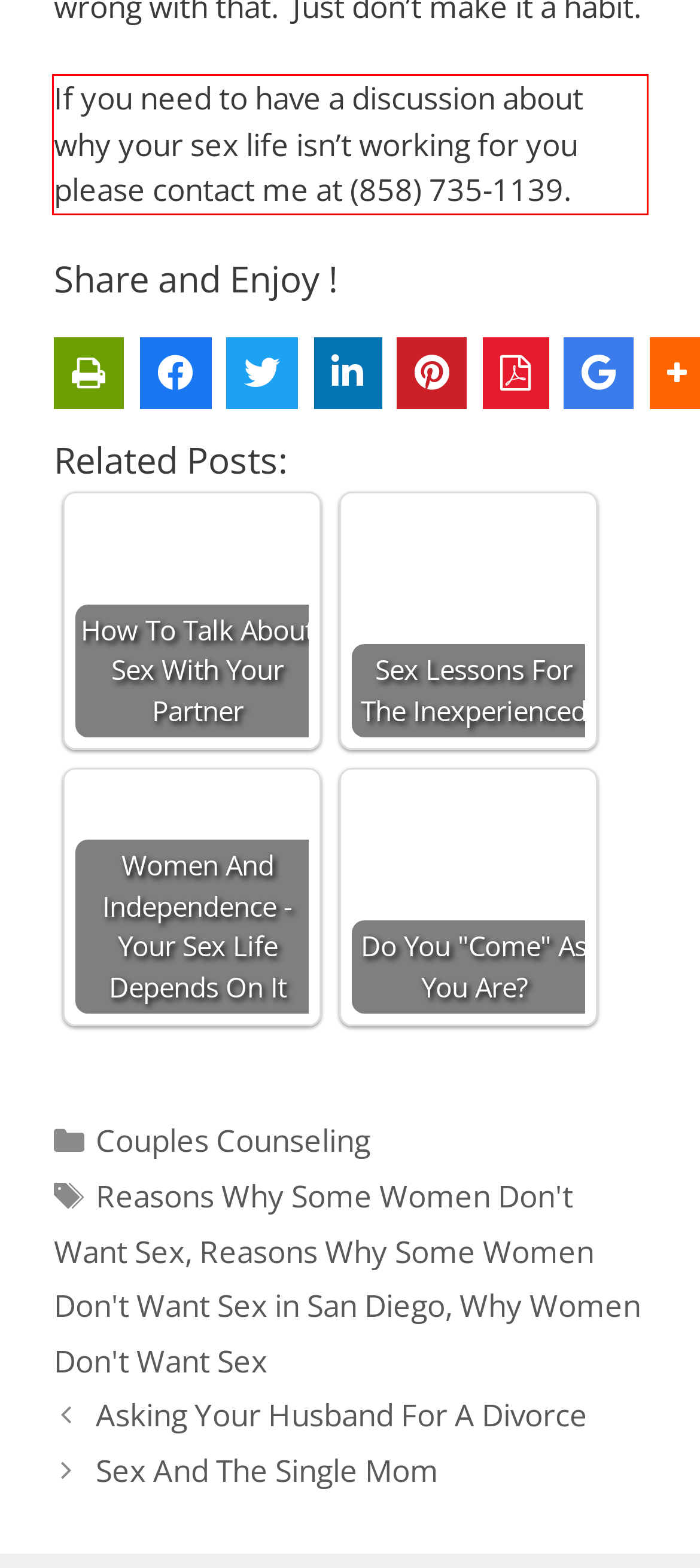Please analyze the provided webpage screenshot and perform OCR to extract the text content from the red rectangle bounding box.

If you need to have a discussion about why your sex life isn’t working for you please contact me at (858) 735-1139.